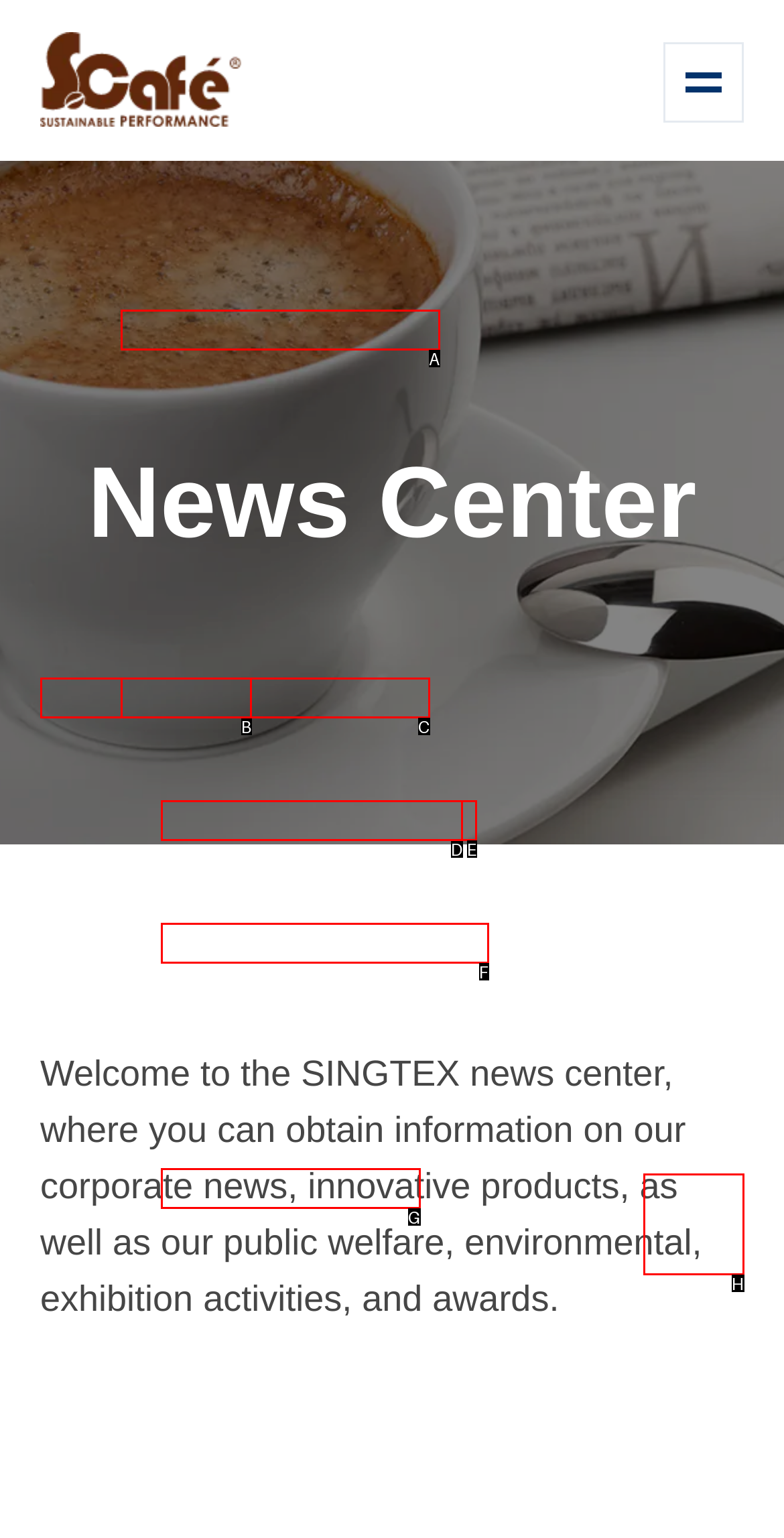Tell me which letter I should select to achieve the following goal: Go to the top of the page
Answer with the corresponding letter from the provided options directly.

H